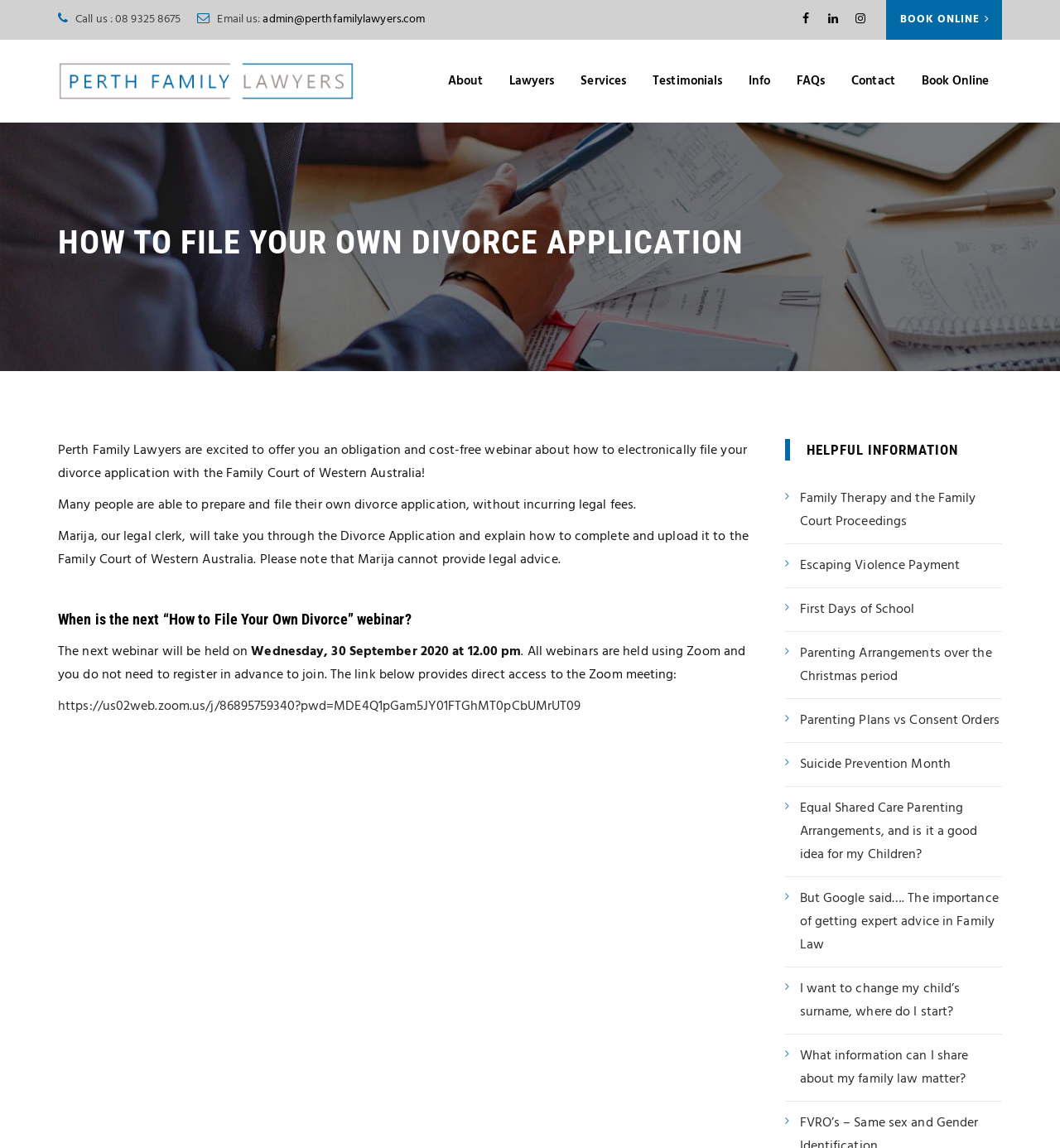Please identify the bounding box coordinates of the element on the webpage that should be clicked to follow this instruction: "Click the UNDRR Logo". The bounding box coordinates should be given as four float numbers between 0 and 1, formatted as [left, top, right, bottom].

None